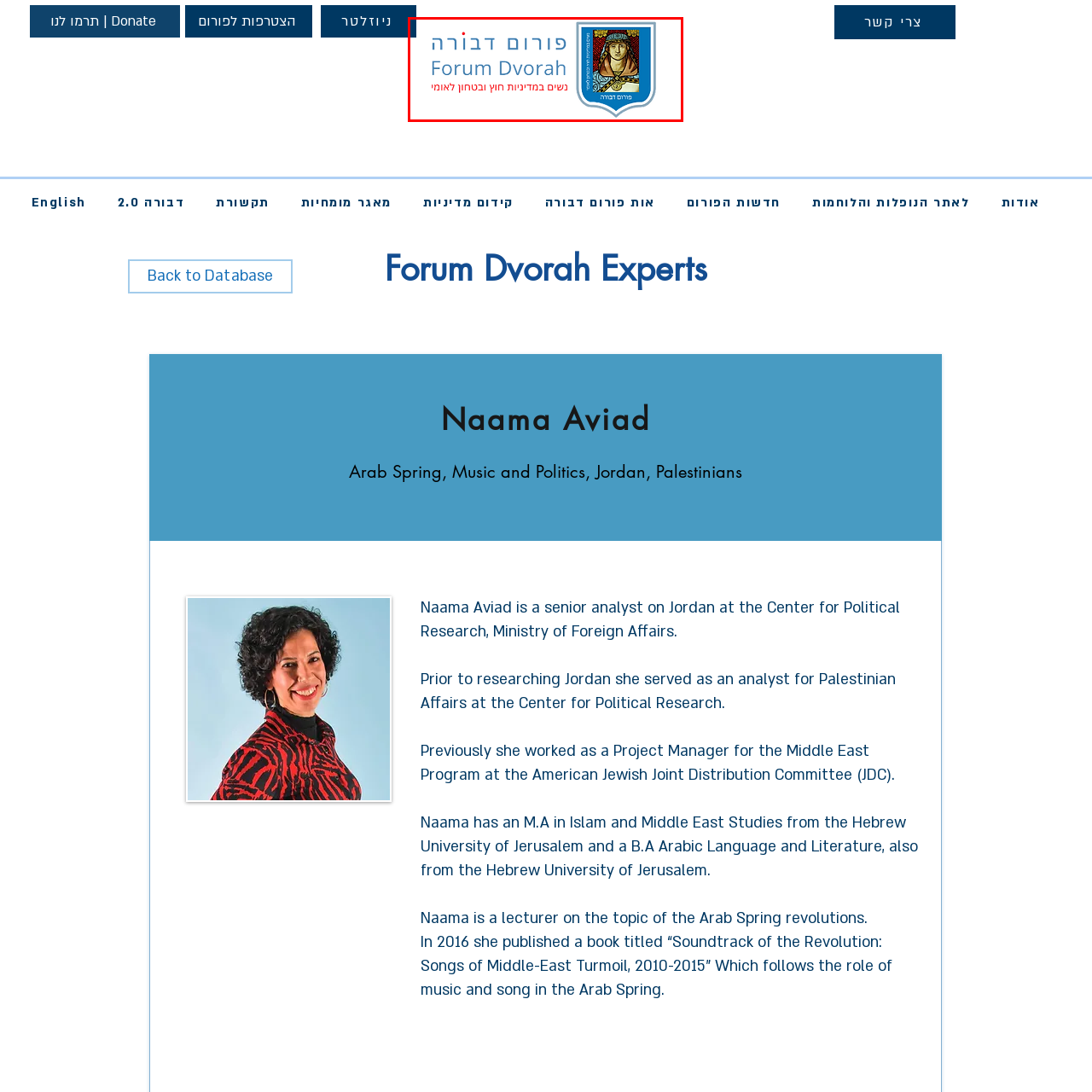Explain in detail the content of the image enclosed by the red outline.

The image features the logo of "Forum Dvorah," prominently displayed at the top of the page. The logo includes the name "פורום דבורה" in blue Hebrew text, translating to "Forum Dvorah" in English, alongside an emblematic illustration of a woman reminiscent of historical figures, possibly suggesting themes of strength and wisdom. The design incorporates a shield shape, enhancing its symbolic meaning. Below the name, in red Hebrew text, additional context is provided, indicating the forum's focus on women's issues in the realm of political and social challenges. The overall design emphasizes a blend of tradition and contemporary relevance, reflecting the forum's commitment to addressing women's roles and contributions in society.